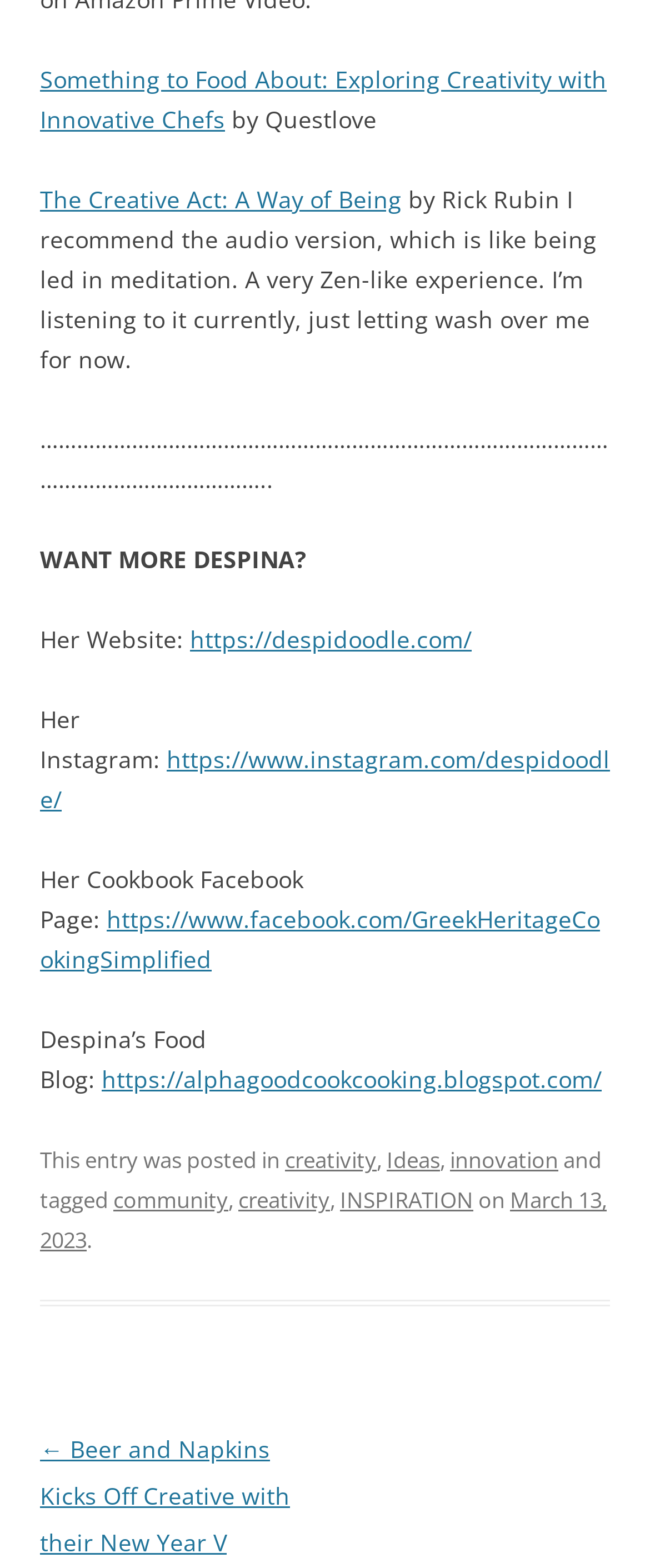Given the description "March 13, 2023", provide the bounding box coordinates of the corresponding UI element.

[0.062, 0.756, 0.933, 0.801]